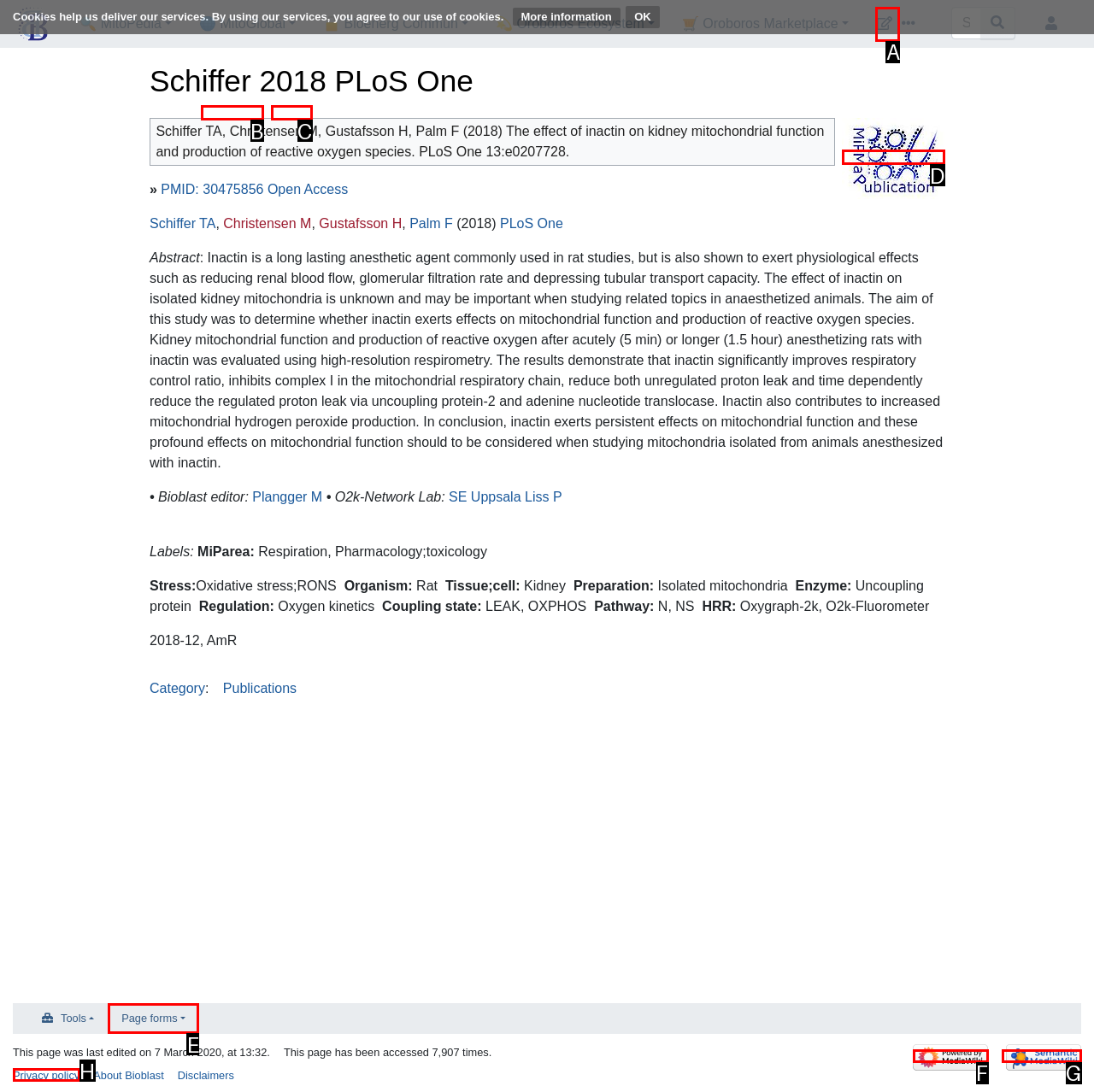Which lettered option matches the following description: alt="Powered by MediaWiki"
Provide the letter of the matching option directly.

F